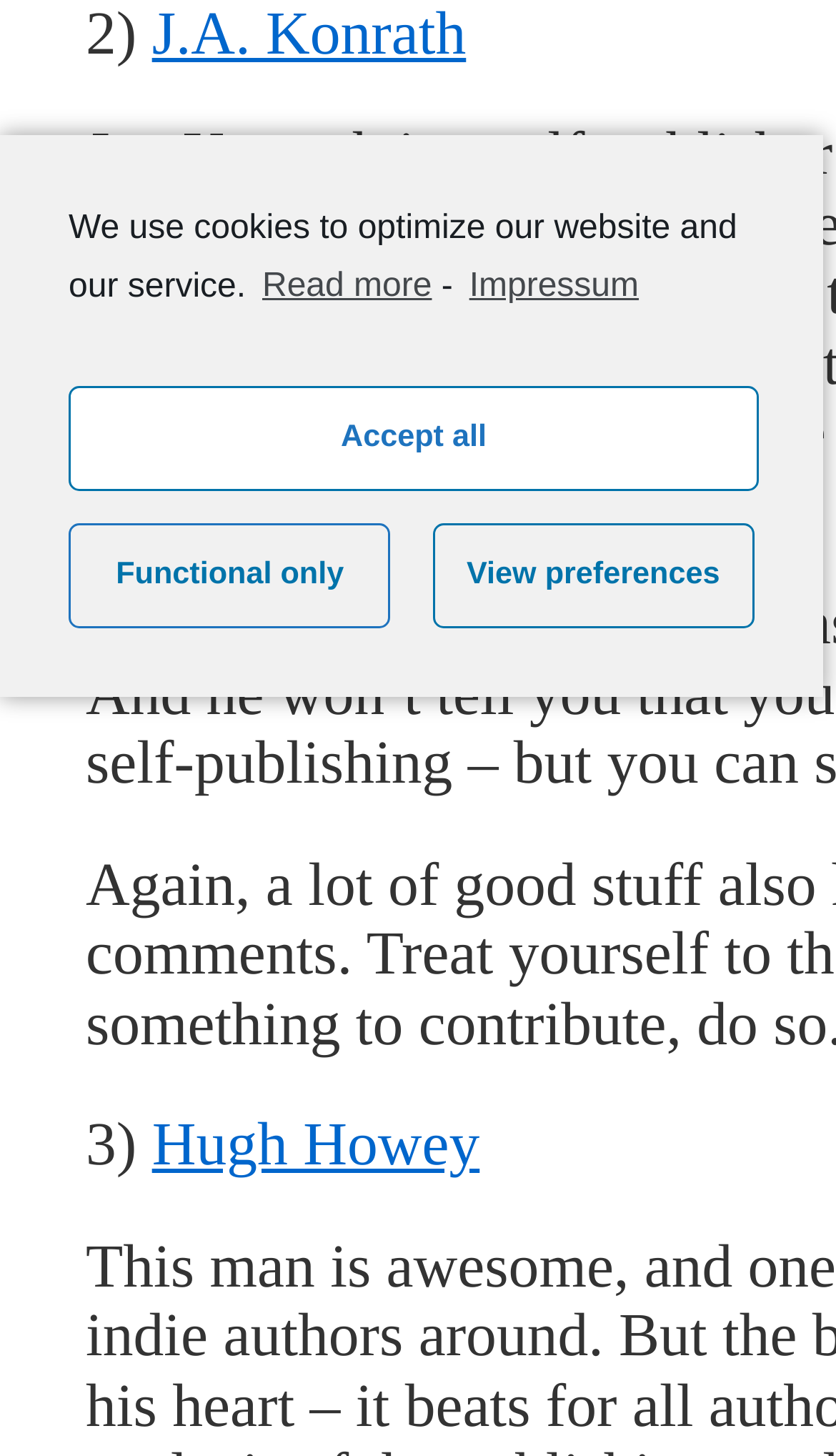Answer the following in one word or a short phrase: 
What is the position of the 'View preferences' link?

Bottom right